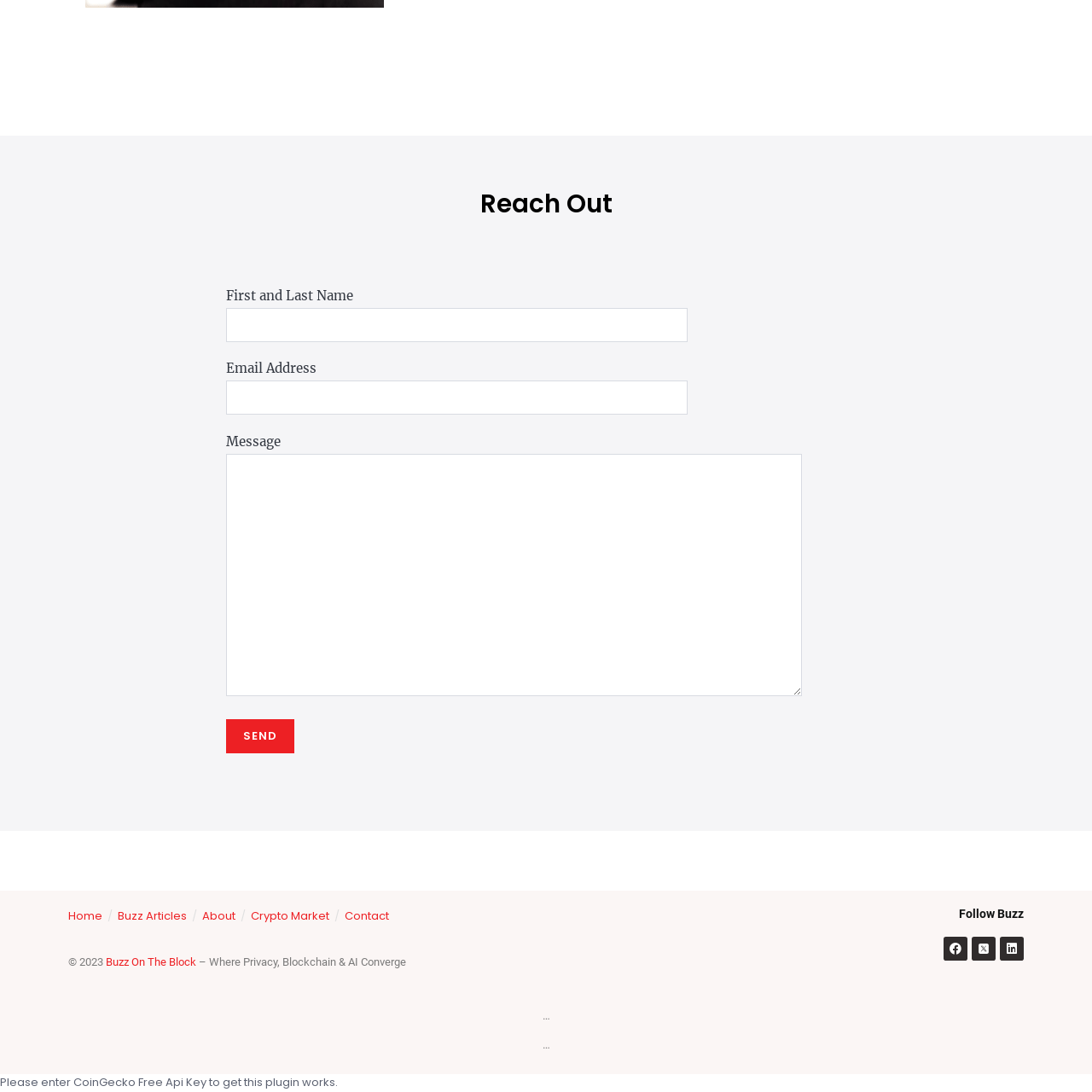Indicate the bounding box coordinates of the element that must be clicked to execute the instruction: "Click the 'Previous post' link". The coordinates should be given as four float numbers between 0 and 1, i.e., [left, top, right, bottom].

None